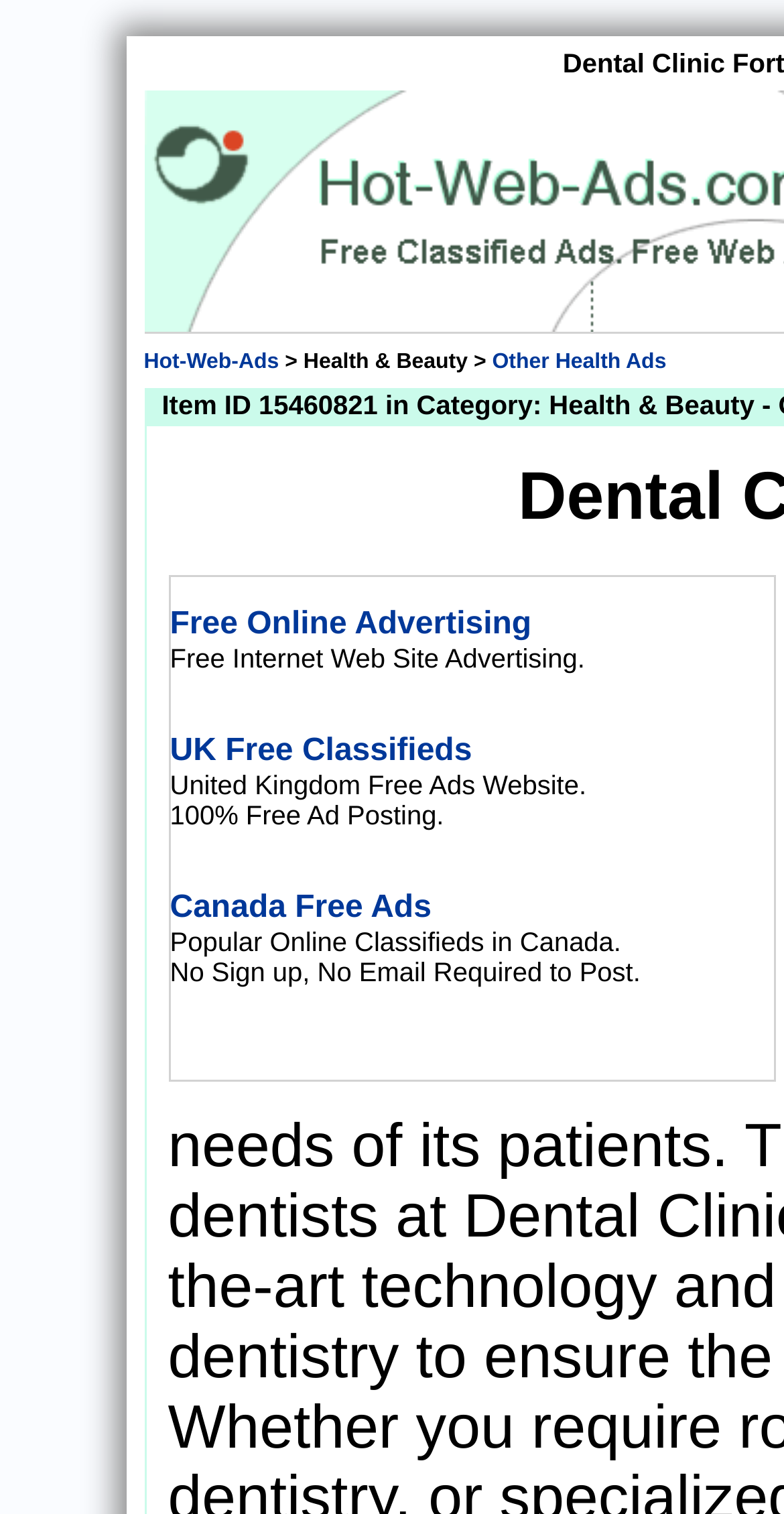What type of ads are available on this webpage?
Please give a detailed and elaborate explanation in response to the question.

By looking at the links and text on the webpage, it can be inferred that this webpage is related to health ads, specifically 'Other Health Ads'. This is evident from the link 'Other Health Ads' and the text 'Free Online Advertising' and 'Free Internet Web Site Advertising'.